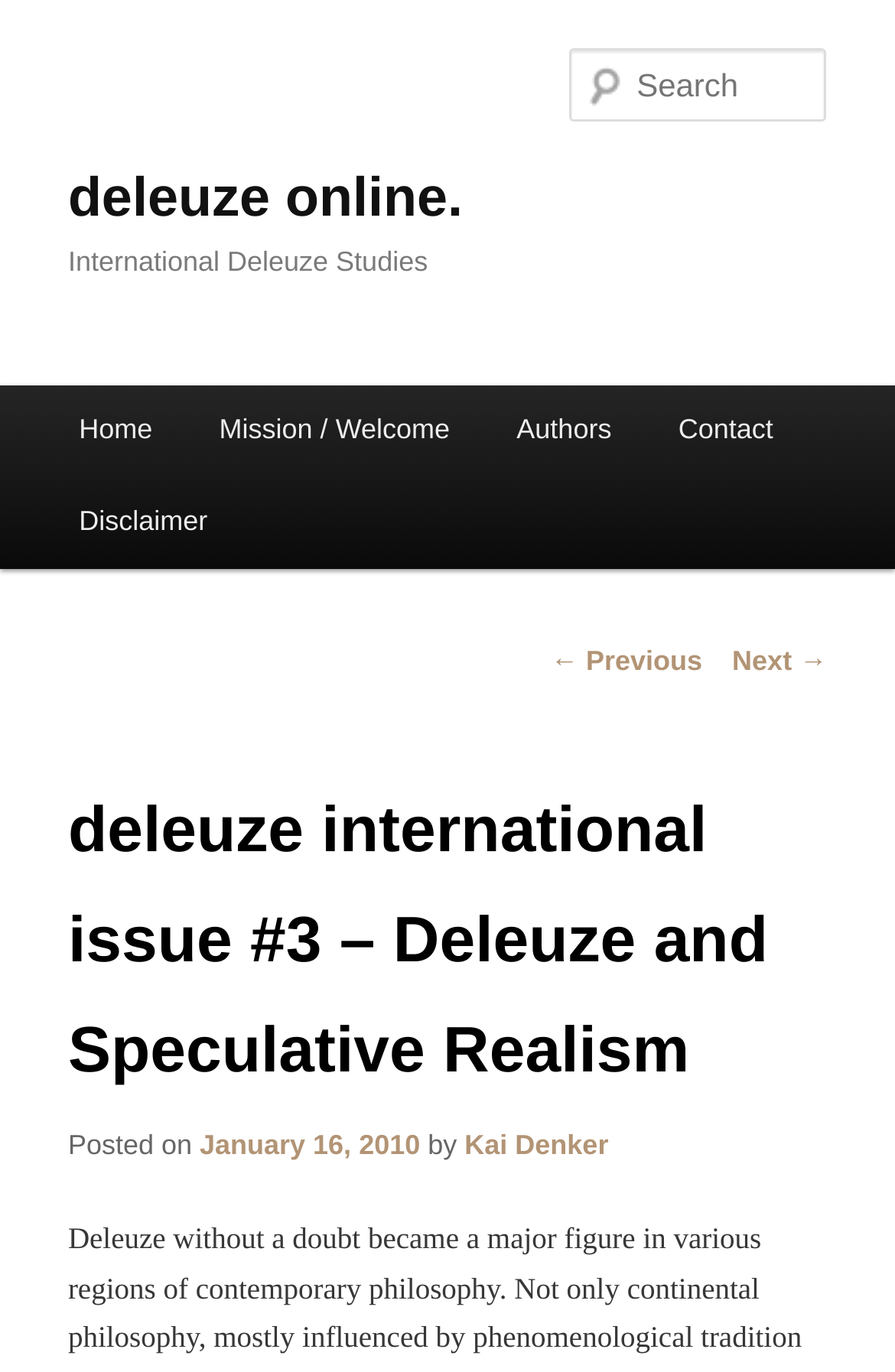Please determine the bounding box coordinates for the element that should be clicked to follow these instructions: "read the disclaimer".

[0.051, 0.348, 0.269, 0.415]